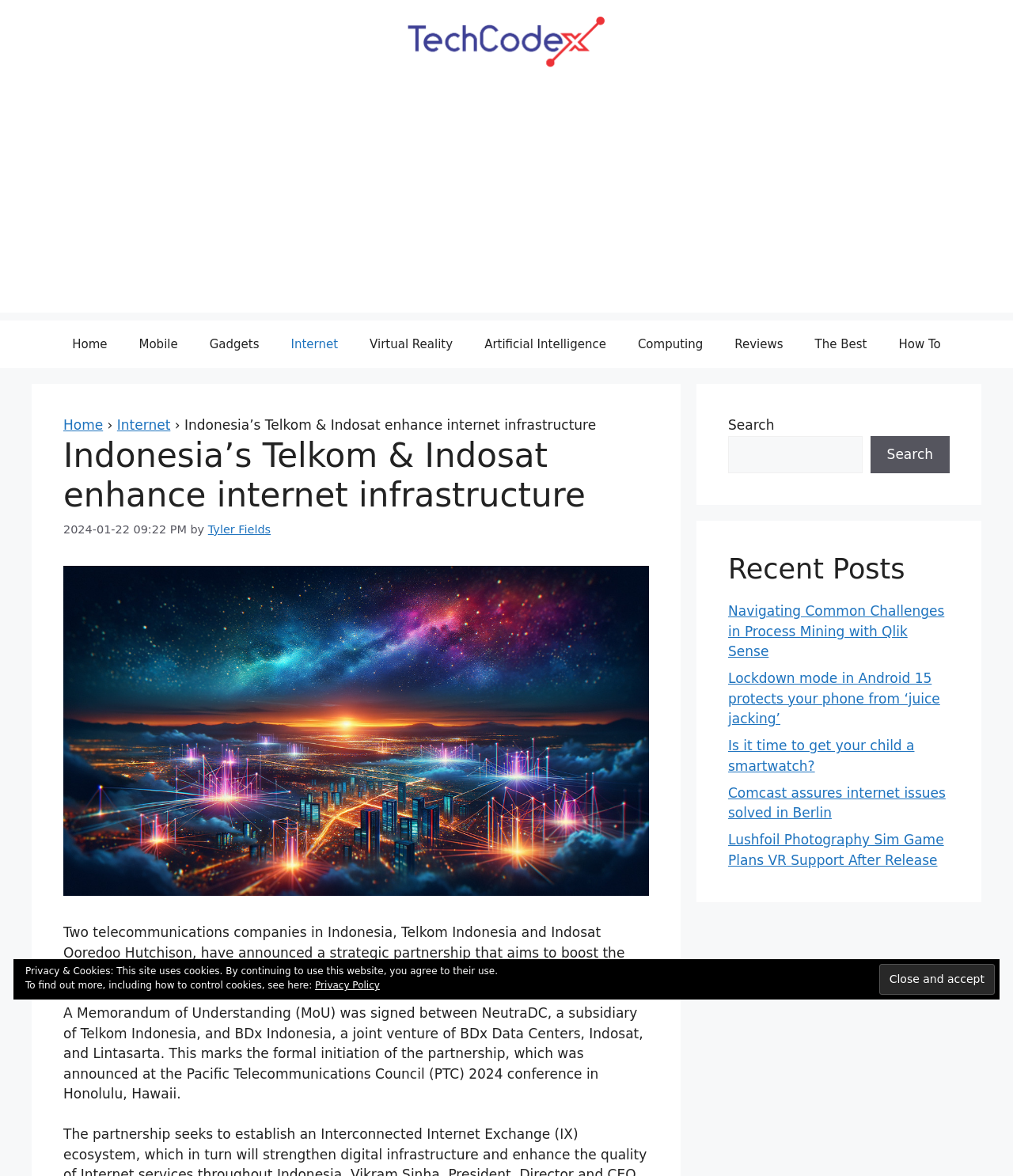What is the topic of the article?
From the screenshot, provide a brief answer in one word or phrase.

Internet infrastructure